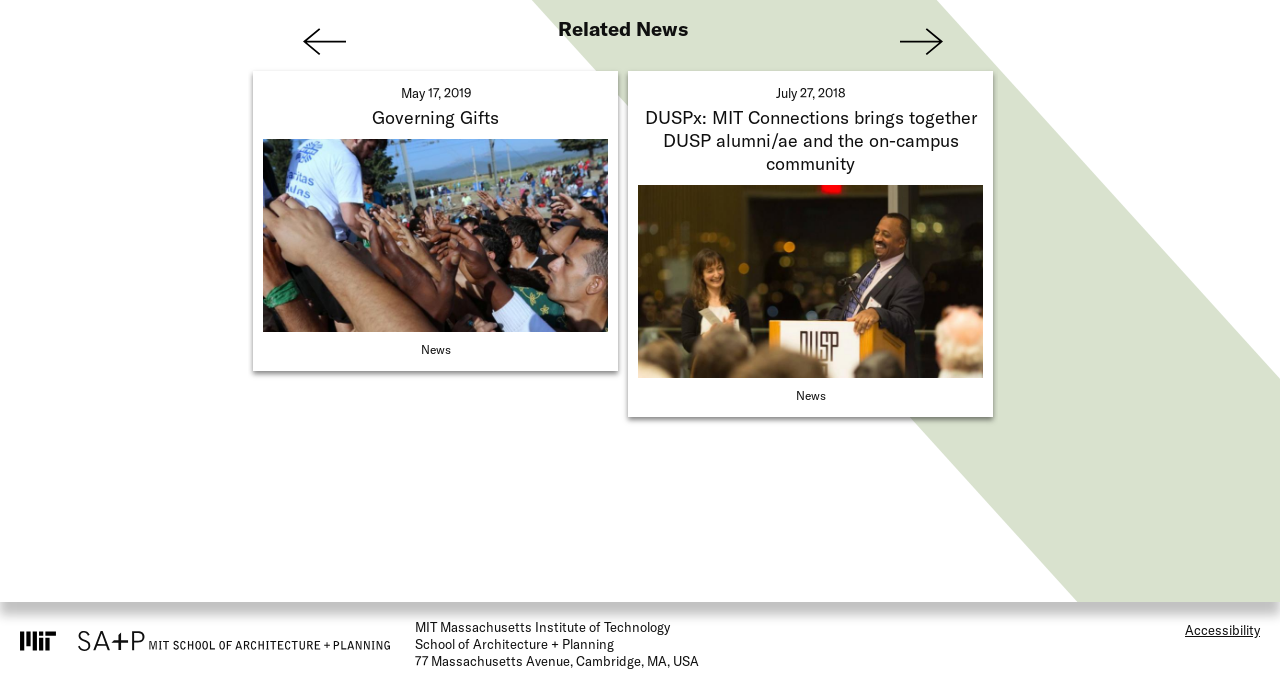Bounding box coordinates are to be given in the format (top-left x, top-left y, bottom-right x, bottom-right y). All values must be floating point numbers between 0 and 1. Provide the bounding box coordinate for the UI element described as: Accessibility

[0.926, 0.893, 0.984, 0.916]